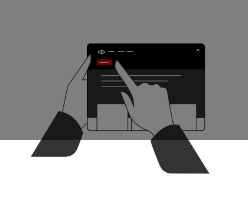Provide a brief response to the question below using one word or phrase:
What is the background color of the image?

Gray